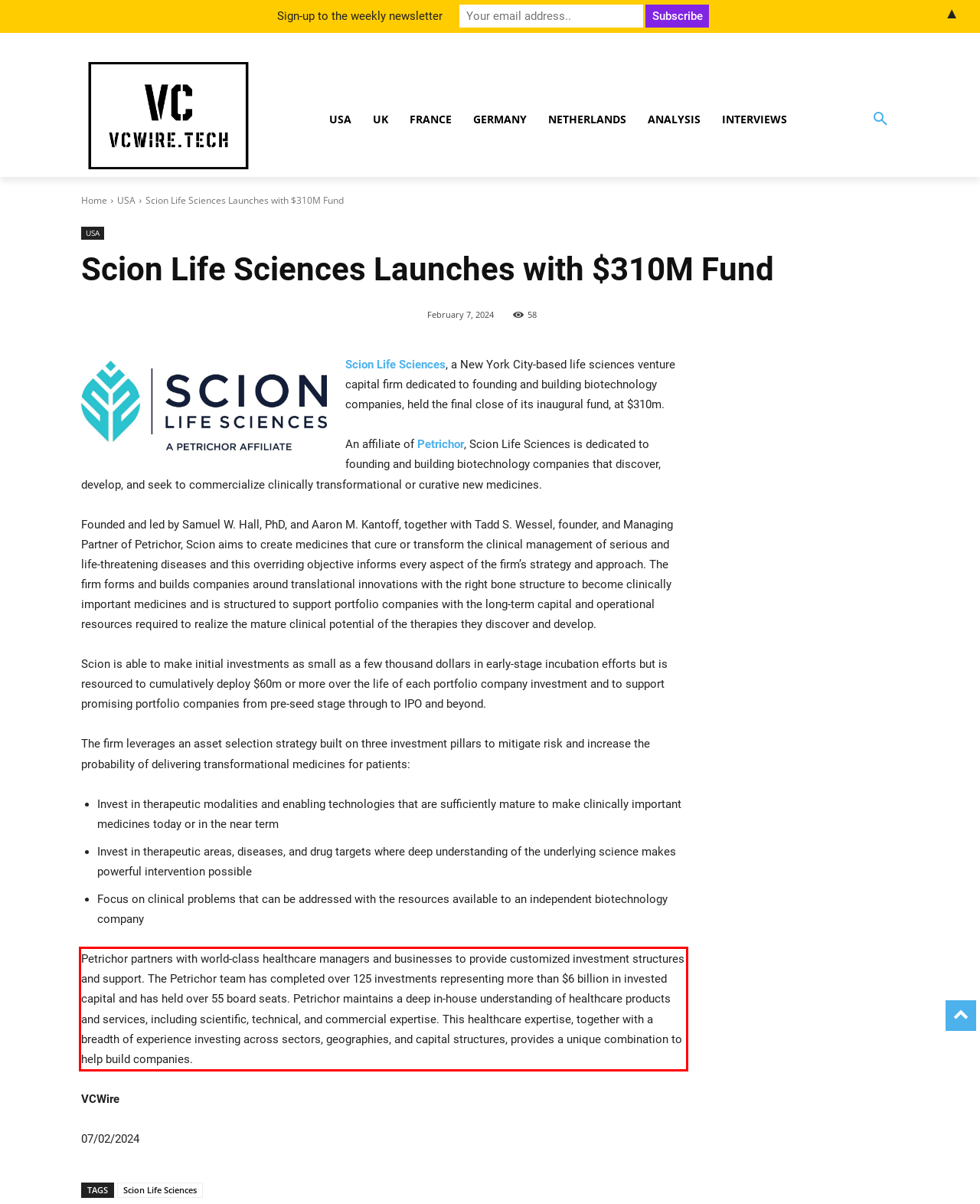Given the screenshot of the webpage, identify the red bounding box, and recognize the text content inside that red bounding box.

Petrichor partners with world-class healthcare managers and businesses to provide customized investment structures and support. The Petrichor team has completed over 125 investments representing more than $6 billion in invested capital and has held over 55 board seats. Petrichor maintains a deep in-house understanding of healthcare products and services, including scientific, technical, and commercial expertise. This healthcare expertise, together with a breadth of experience investing across sectors, geographies, and capital structures, provides a unique combination to help build companies.